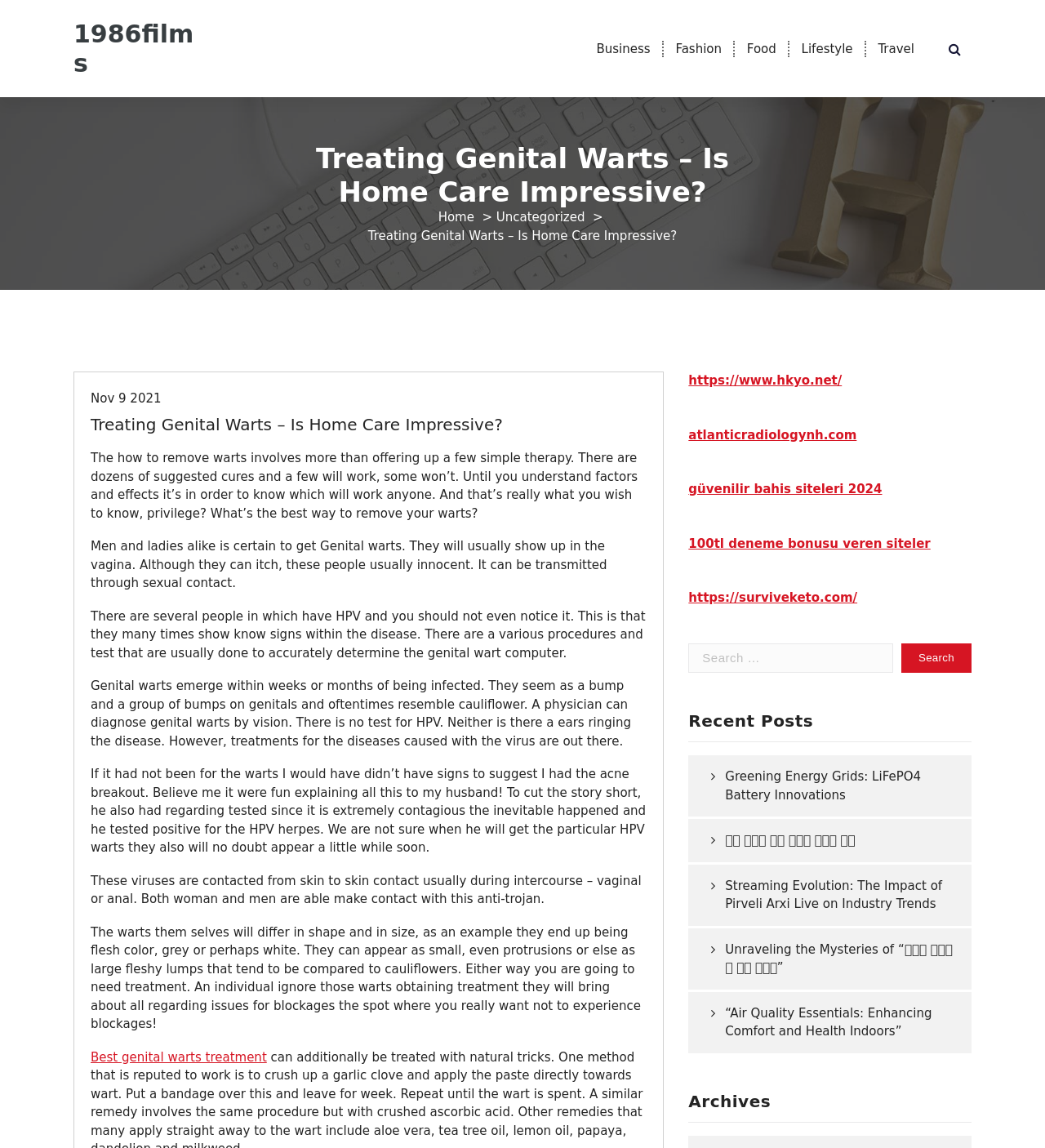Locate the bounding box coordinates of the clickable region to complete the following instruction: "Learn more about Fundrise."

None